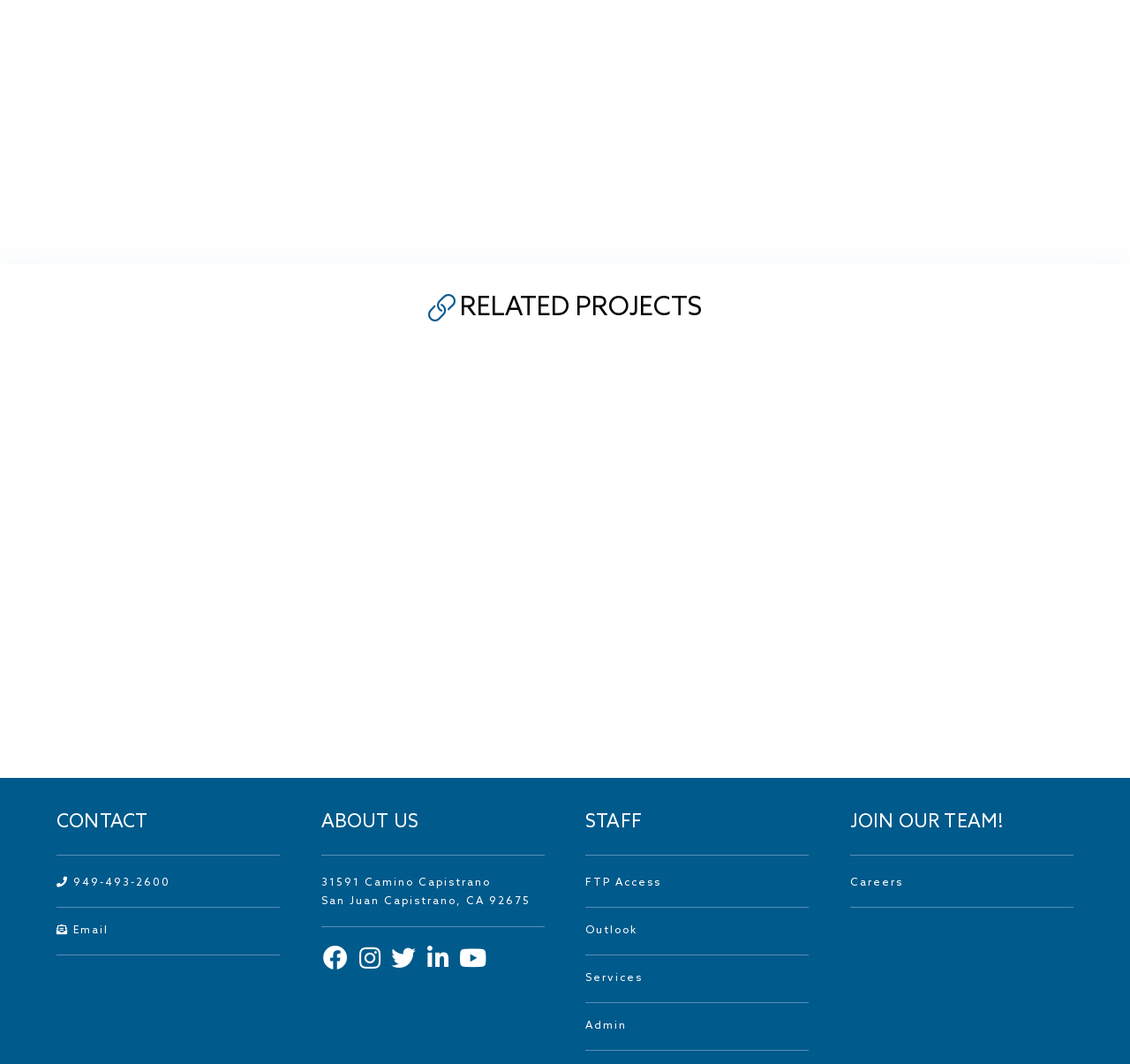Determine the bounding box coordinates of the clickable area required to perform the following instruction: "View Vision Creek project". The coordinates should be represented as four float numbers between 0 and 1: [left, top, right, bottom].

[0.01, 0.34, 0.247, 0.539]